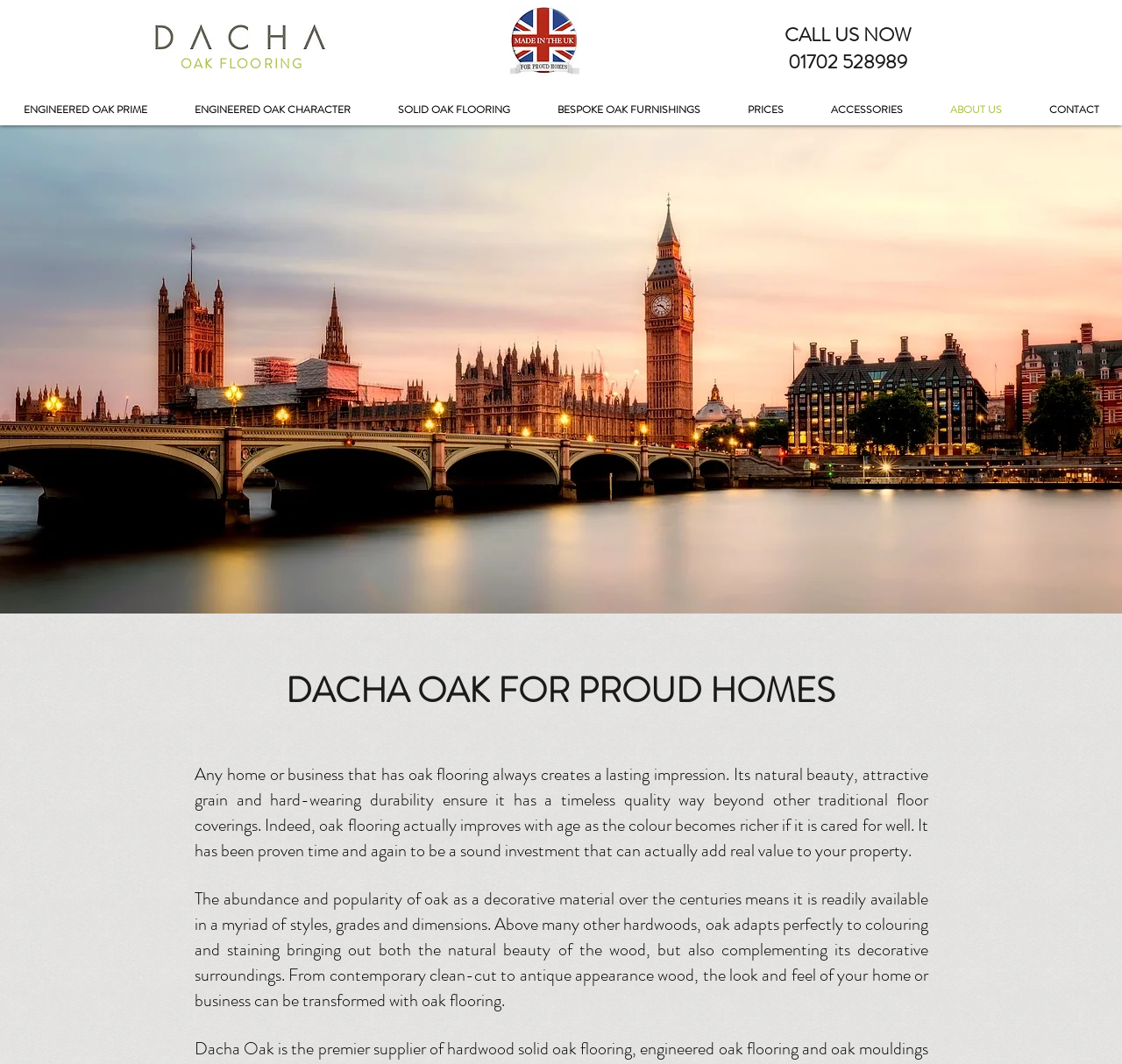Respond with a single word or phrase to the following question:
What are the different types of oak flooring mentioned?

Engineered oak, solid oak, bespoke oak